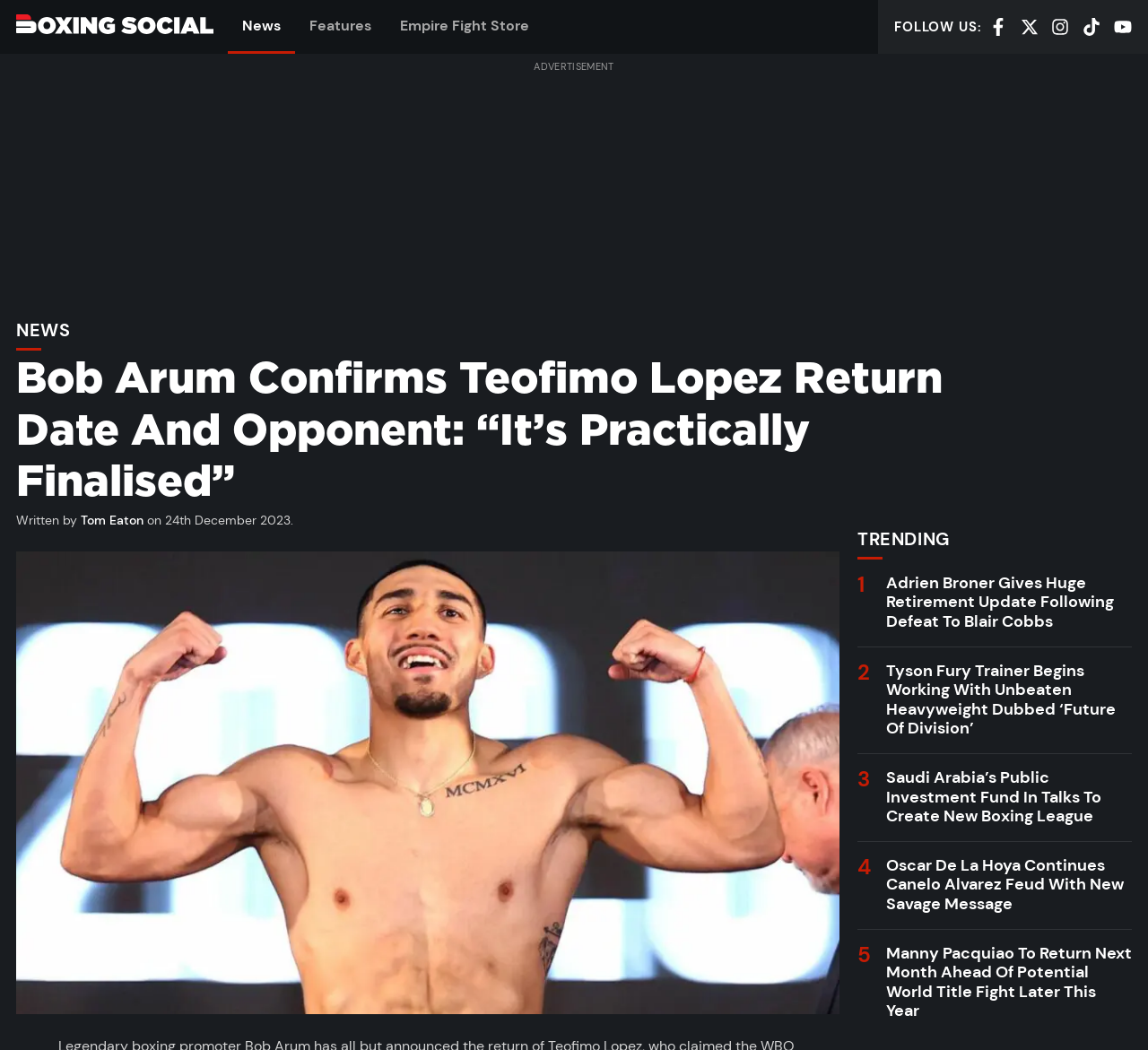Please identify the bounding box coordinates of the element I need to click to follow this instruction: "Click on the link to learn about Christian funeral songs".

None